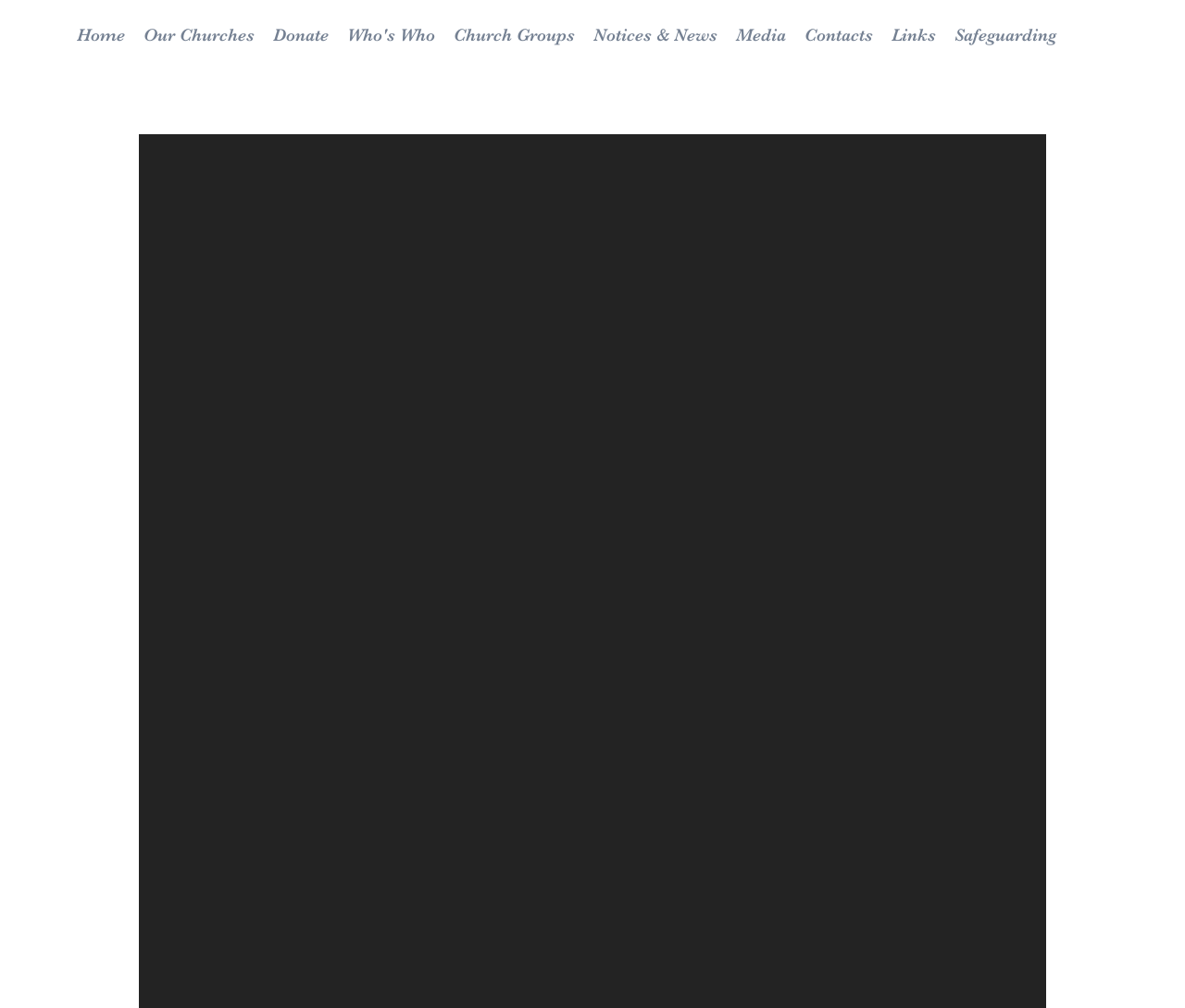Determine the coordinates of the bounding box for the clickable area needed to execute this instruction: "check mission page".

None